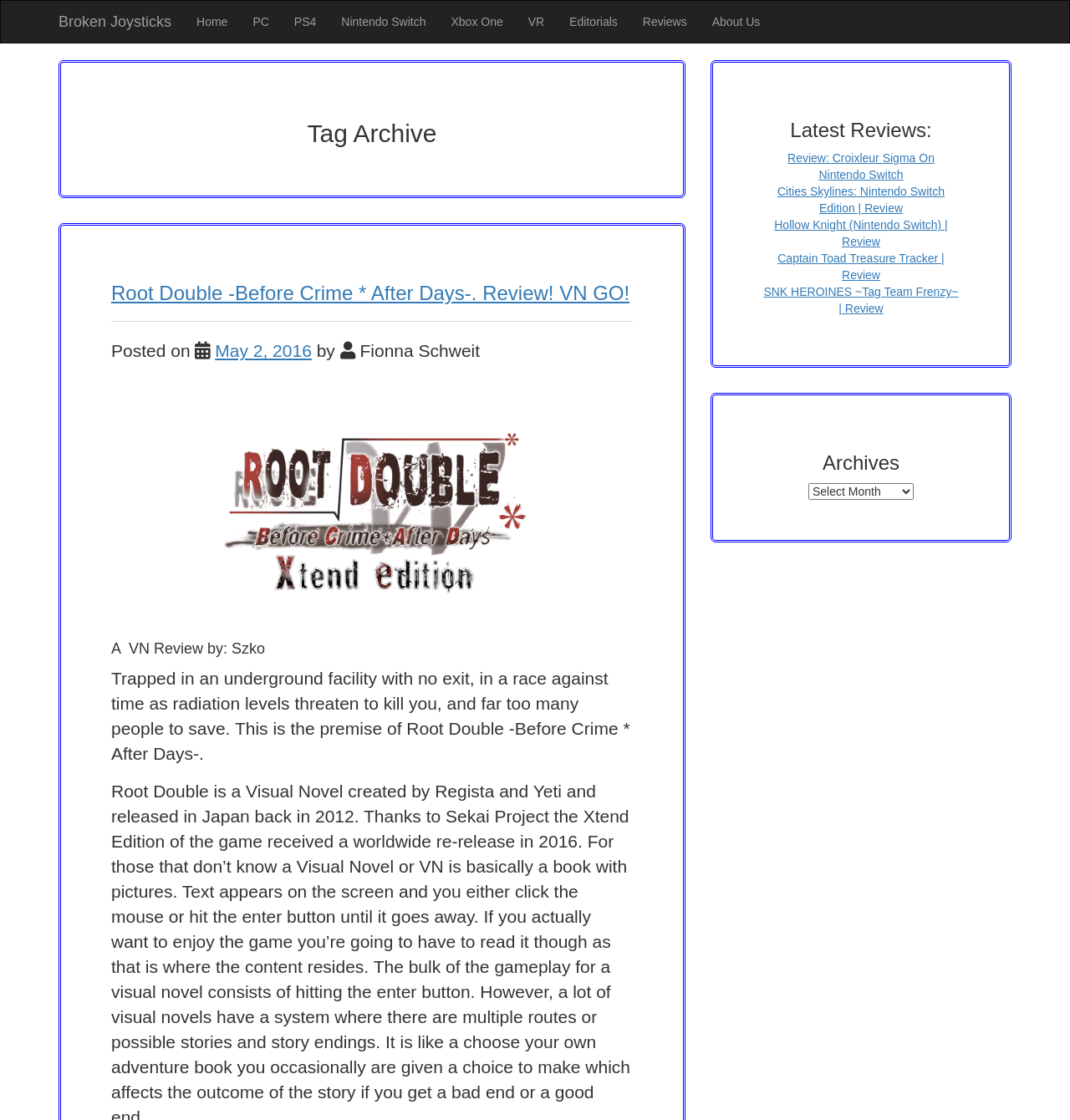What is the category of games reviewed on this webpage?
Please answer the question with a single word or phrase, referencing the image.

Various